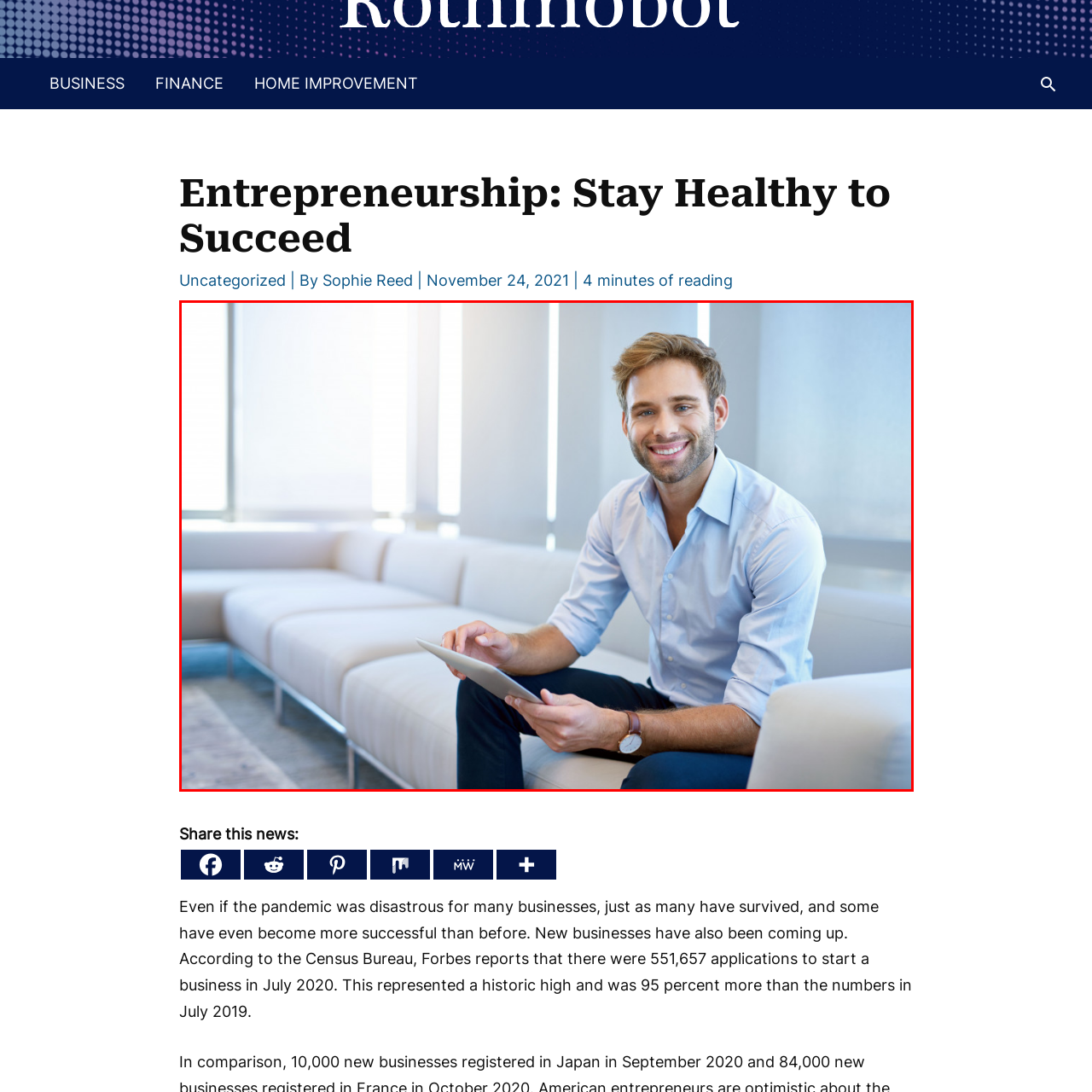What type of light is filtering through the windows?
Carefully examine the image within the red bounding box and provide a comprehensive answer based on what you observe.

The background of the image features large windows, and it is evident that soft natural light is filtering through, creating a bright and inviting atmosphere that enhances the sense of a contemporary workspace.